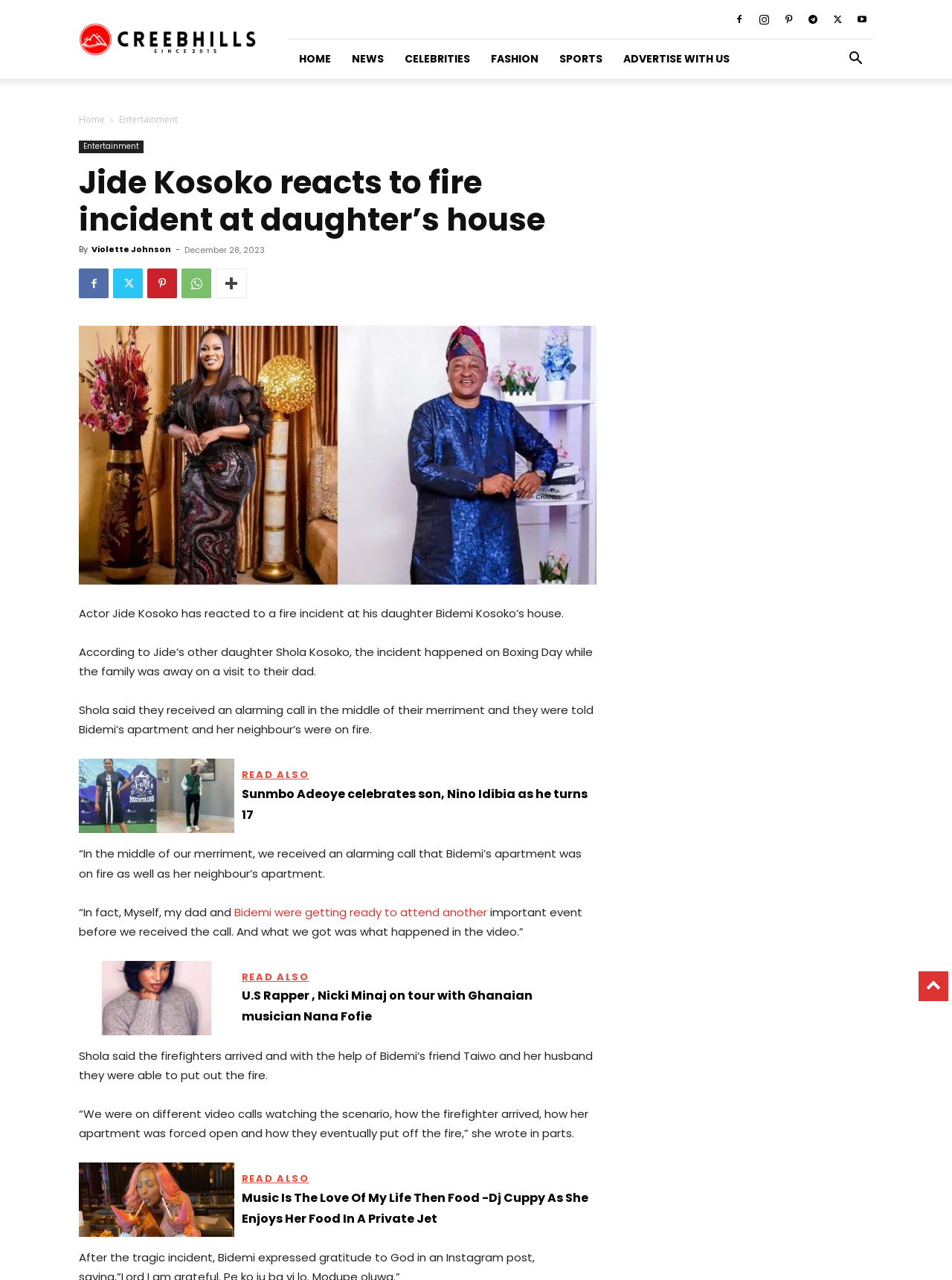Please pinpoint the bounding box coordinates for the region I should click to adhere to this instruction: "Read the article about Bidemi Kosoko hailing her father".

[0.083, 0.255, 0.627, 0.457]